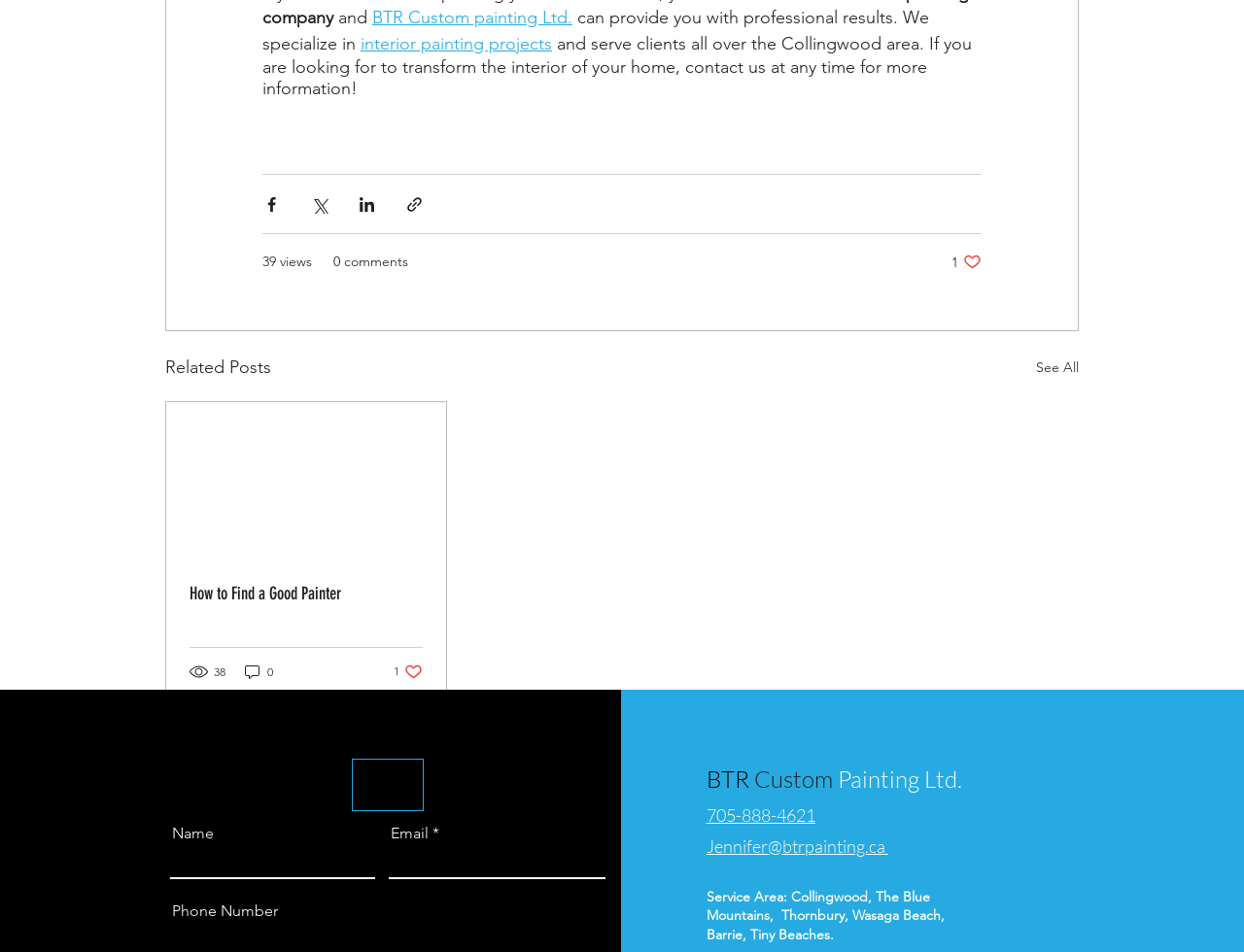Please identify the bounding box coordinates of the area that needs to be clicked to fulfill the following instruction: "Click the '1 like. Post not marked as liked' button."

[0.765, 0.266, 0.789, 0.285]